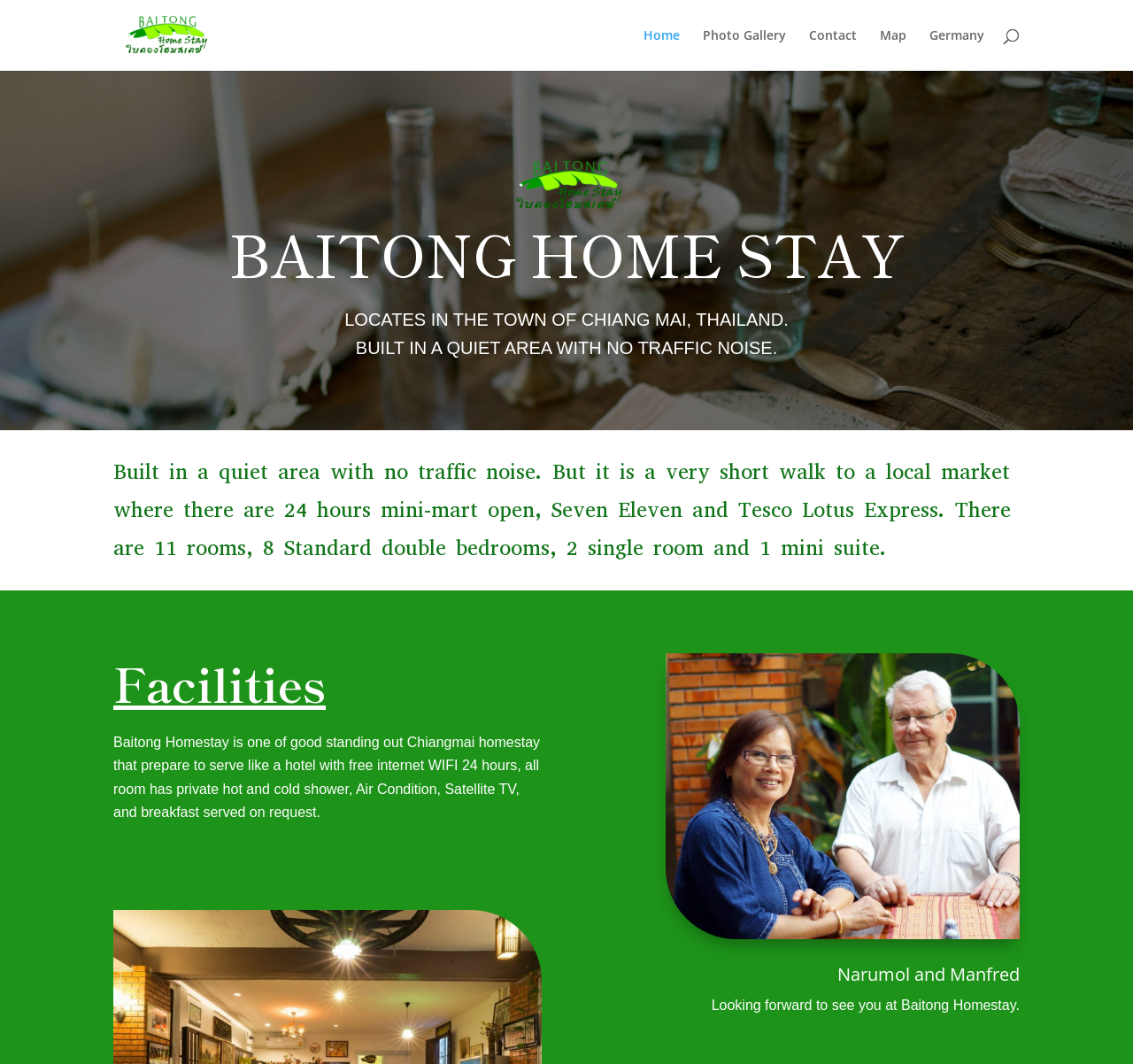What facilities are available at the homestay?
Please provide a single word or phrase answer based on the image.

Free internet WIFI, private hot and cold shower, Air Condition, Satellite TV, and breakfast